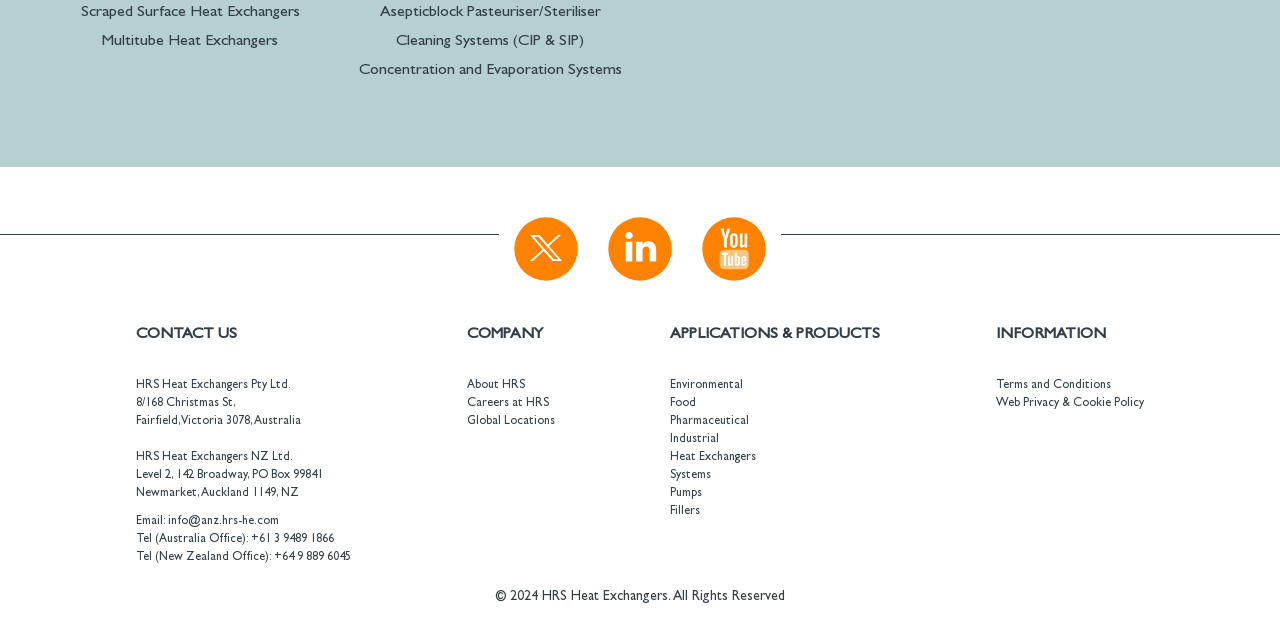Please indicate the bounding box coordinates of the element's region to be clicked to achieve the instruction: "Explore Environmental applications". Provide the coordinates as four float numbers between 0 and 1, i.e., [left, top, right, bottom].

[0.524, 0.602, 0.581, 0.624]